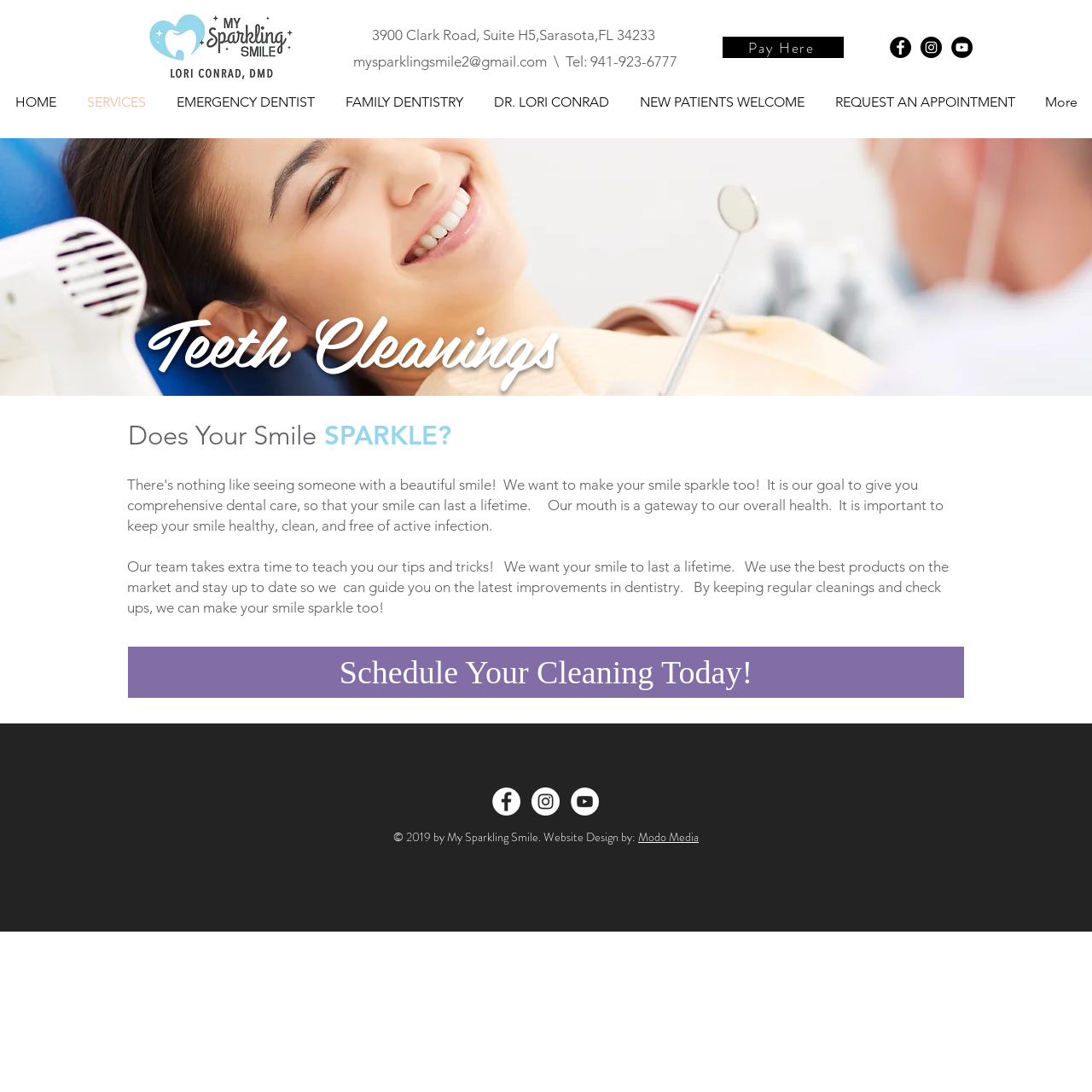Kindly determine the bounding box coordinates of the area that needs to be clicked to fulfill this instruction: "Schedule a teeth cleaning today".

[0.117, 0.592, 0.883, 0.639]